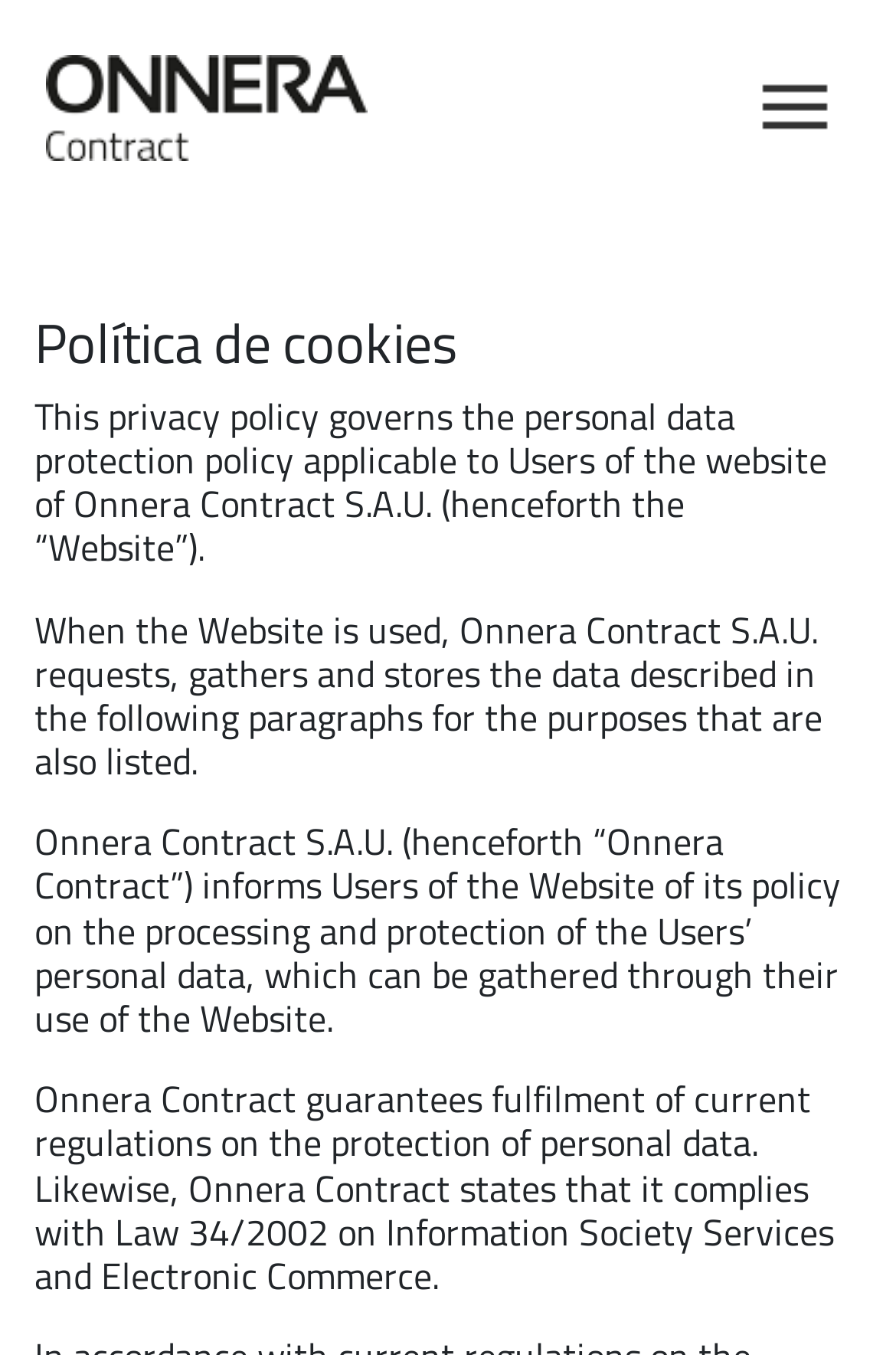Answer the following query with a single word or phrase:
Is there a mobile menu button on the webpage?

Yes